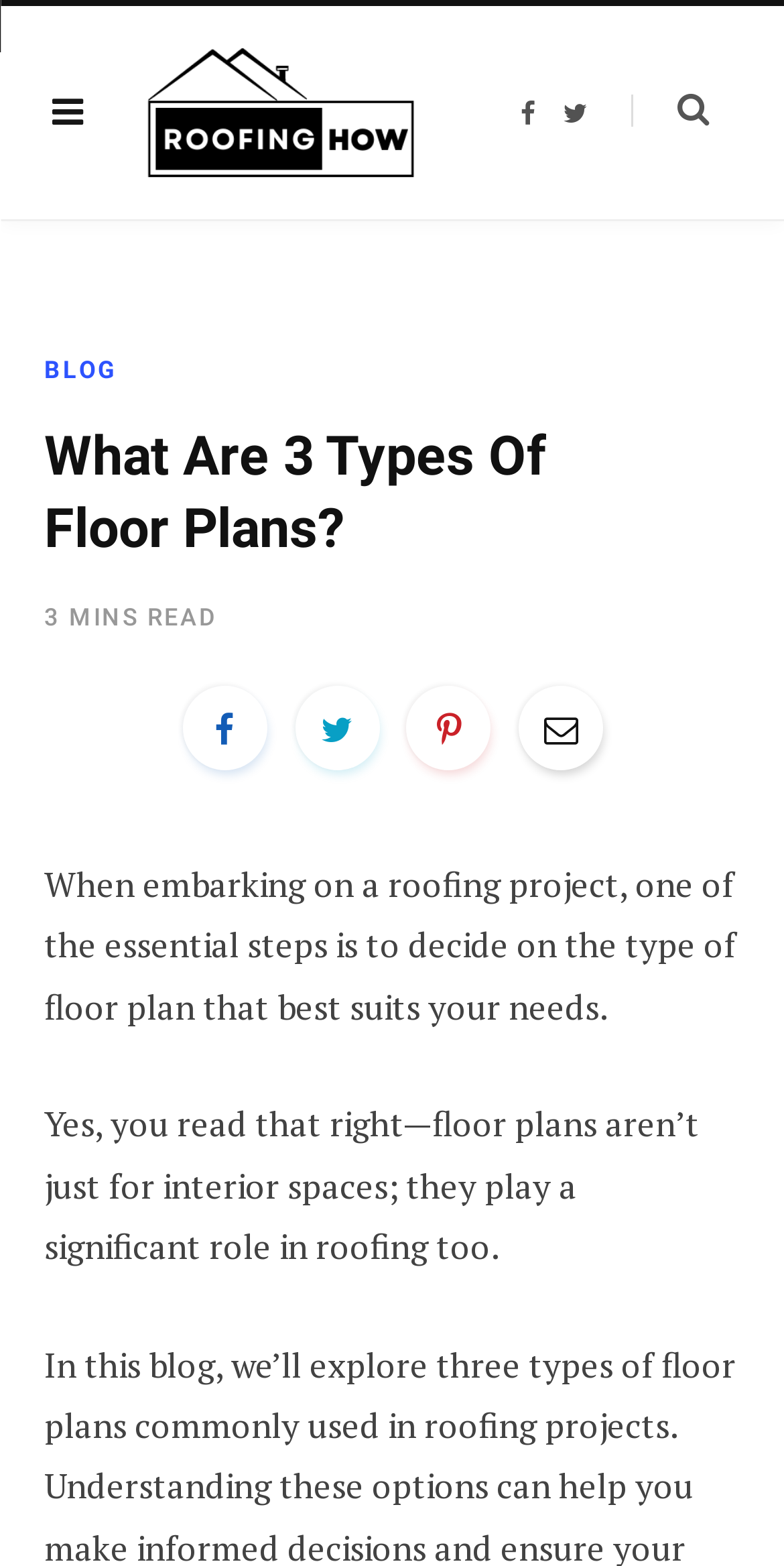Determine the bounding box coordinates for the clickable element to execute this instruction: "Contact Us". Provide the coordinates as four float numbers between 0 and 1, i.e., [left, top, right, bottom].

None